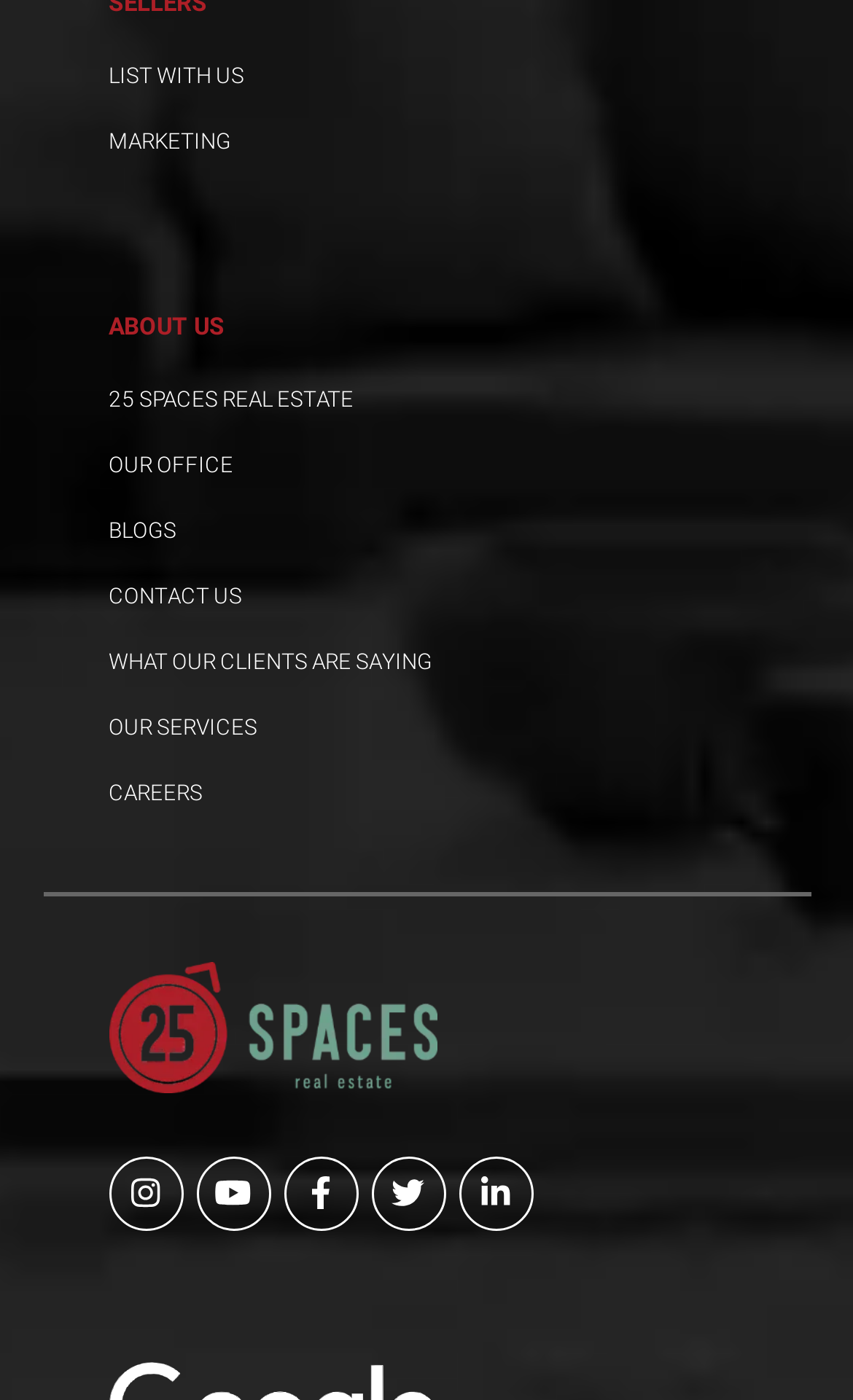Respond with a single word or short phrase to the following question: 
How many links are there in total?

14